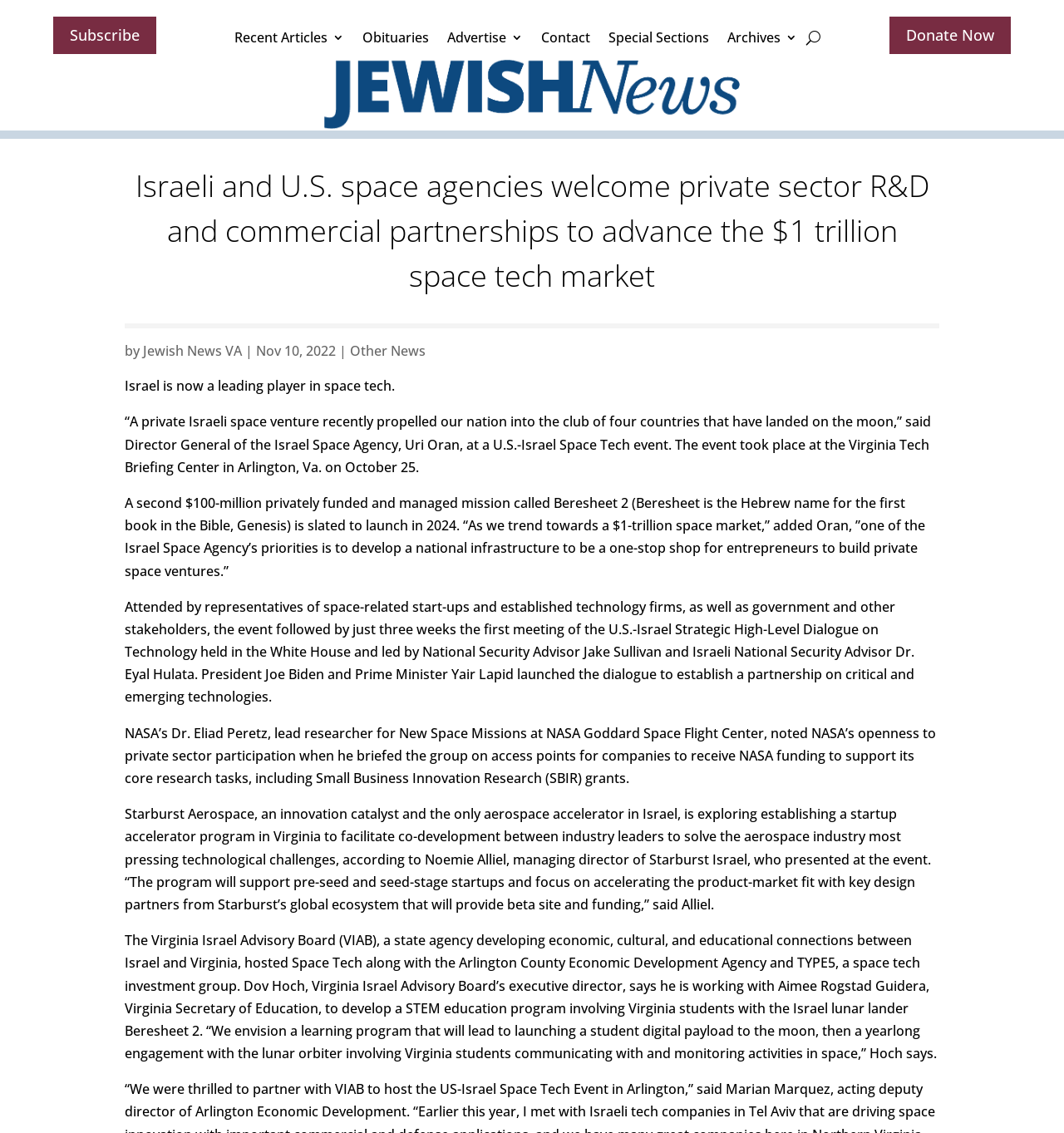Please pinpoint the bounding box coordinates for the region I should click to adhere to this instruction: "Go to the 'About US' page".

None